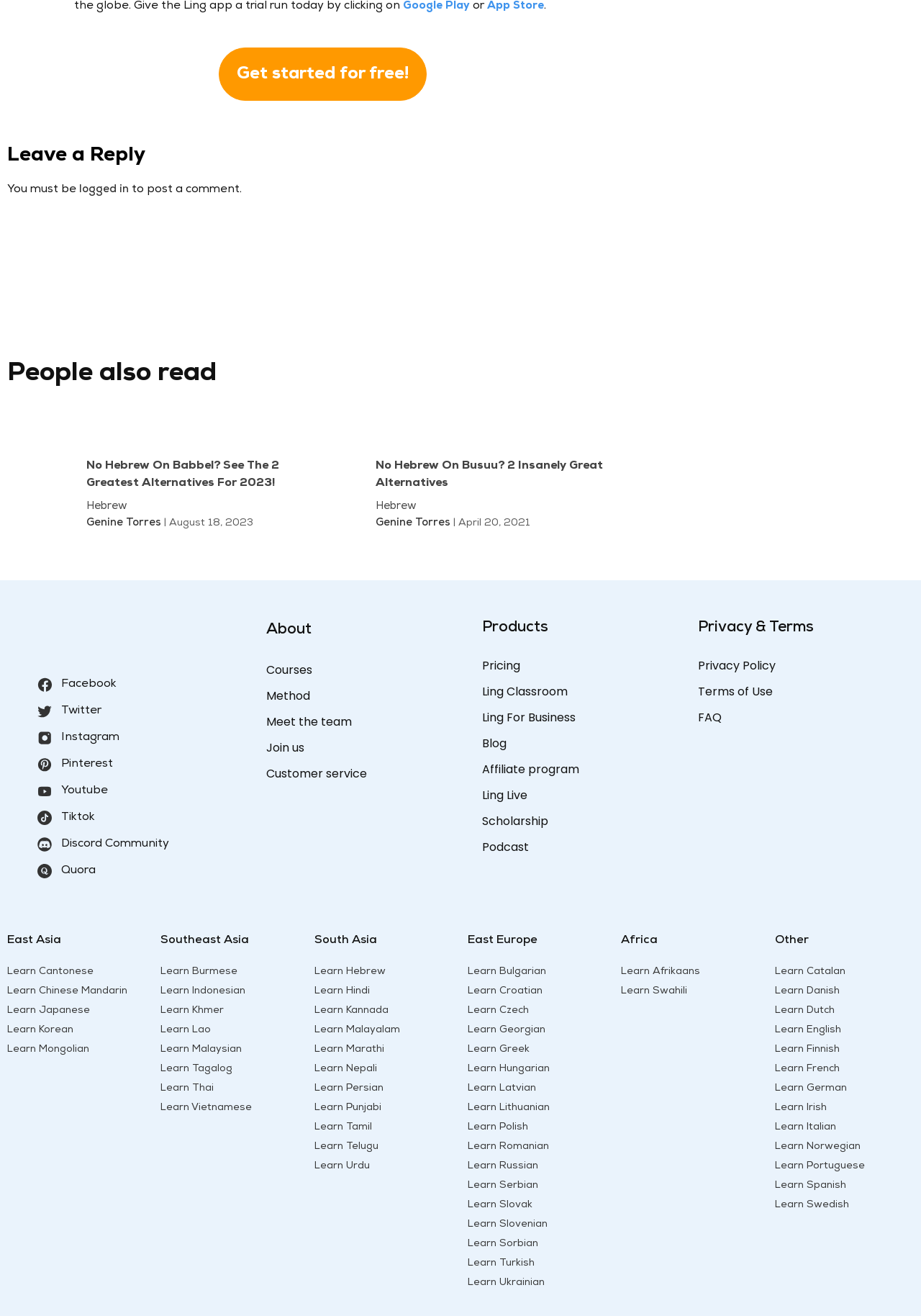Refer to the image and provide an in-depth answer to the question: 
What is the title of the first article listed?

I looked at the section of the webpage with article titles and found that the first article is titled 'No Hebrew On Babbel'.